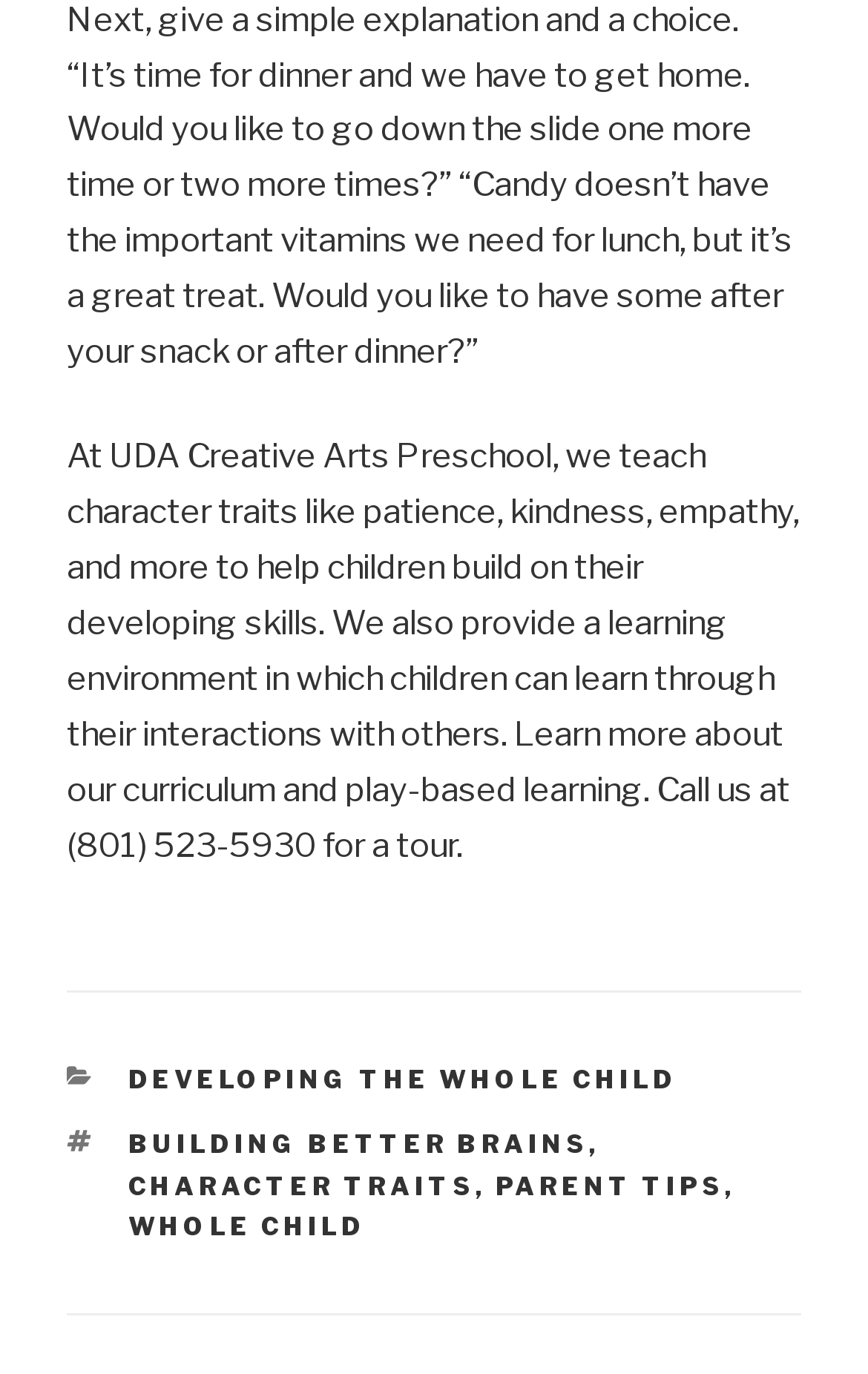What is the last link in the footer section?
Please use the image to provide a one-word or short phrase answer.

WHOLE CHILD